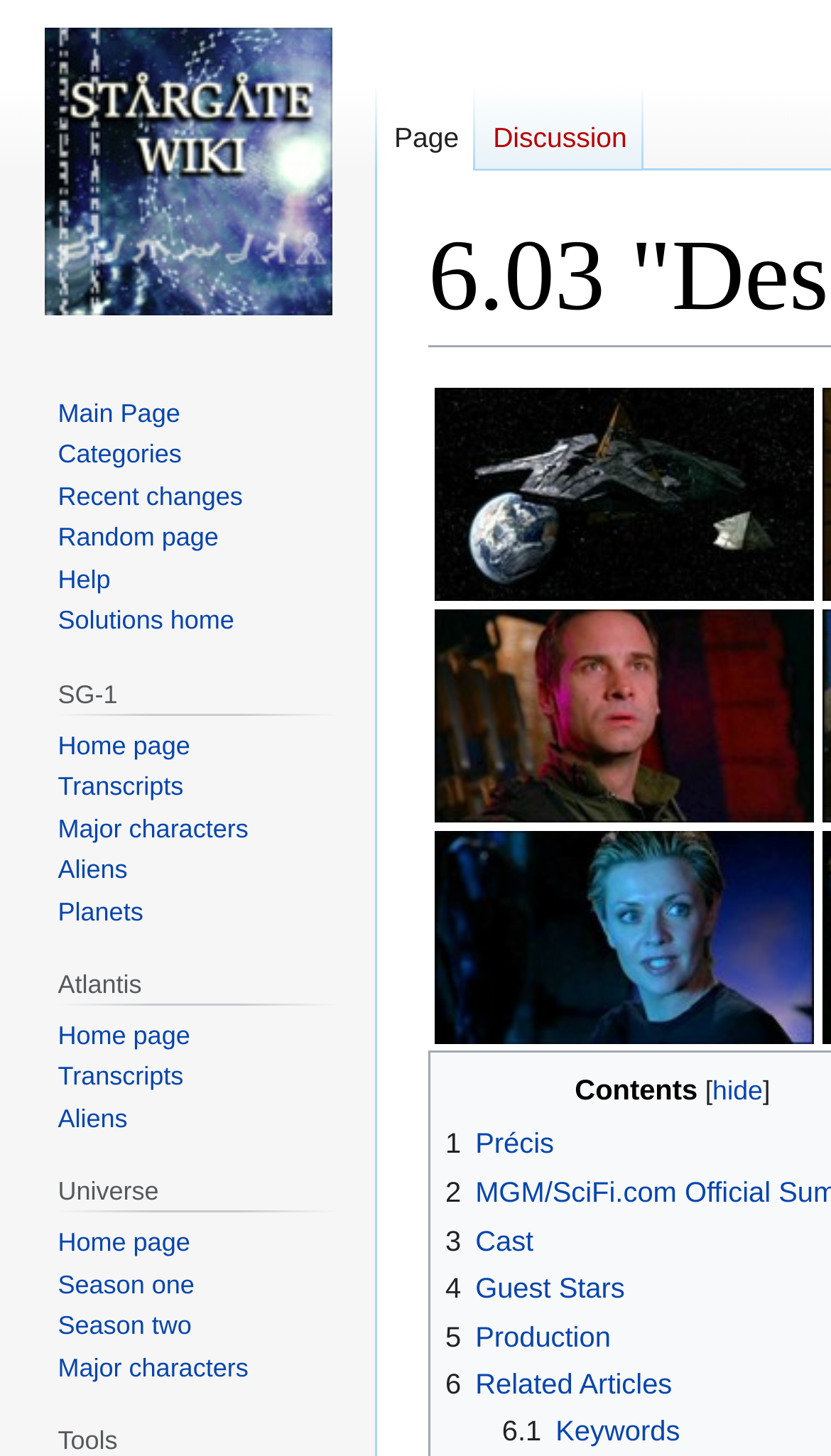Determine the bounding box coordinates for the clickable element to execute this instruction: "Go to Précis". Provide the coordinates as four float numbers between 0 and 1, i.e., [left, top, right, bottom].

[0.536, 0.775, 0.667, 0.797]